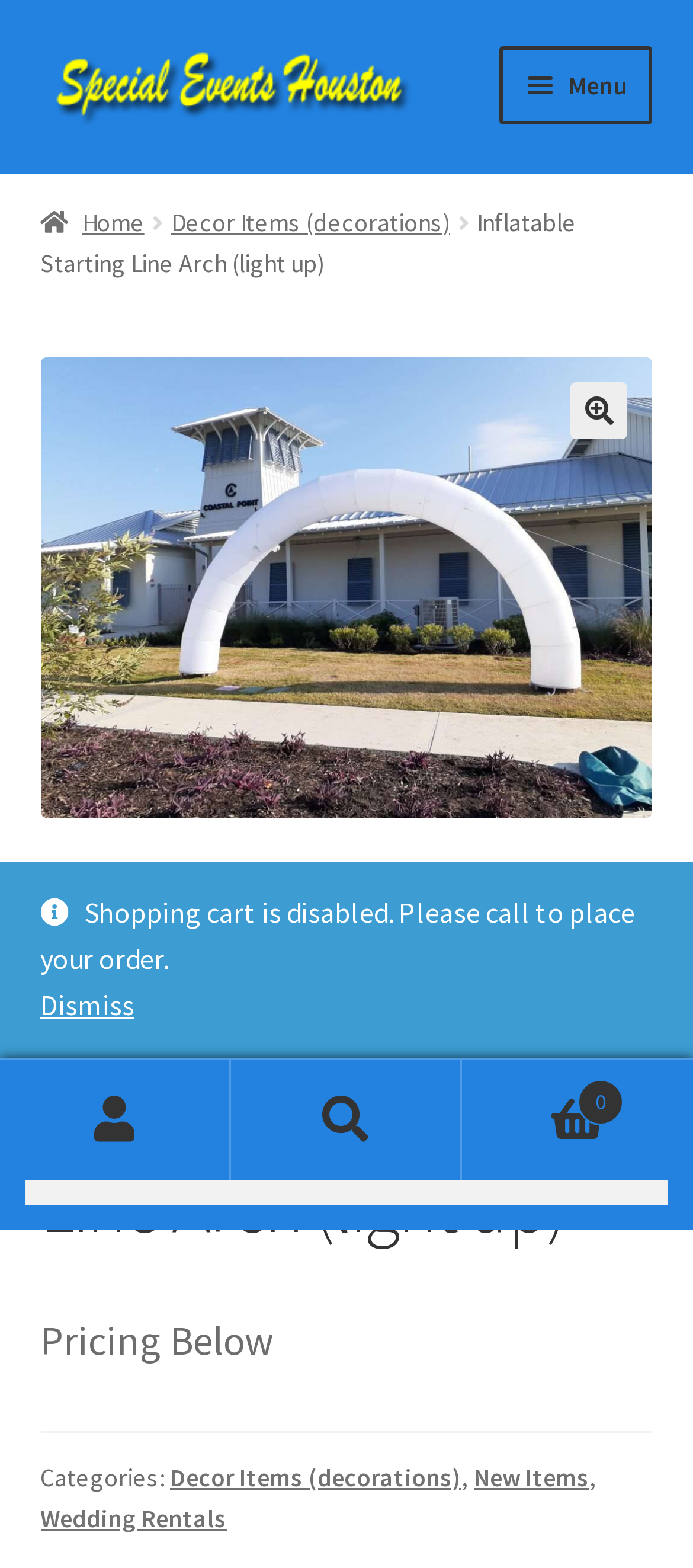What is the purpose of the button with the icon 'Menu'?
Using the visual information from the image, give a one-word or short-phrase answer.

To control site navigation